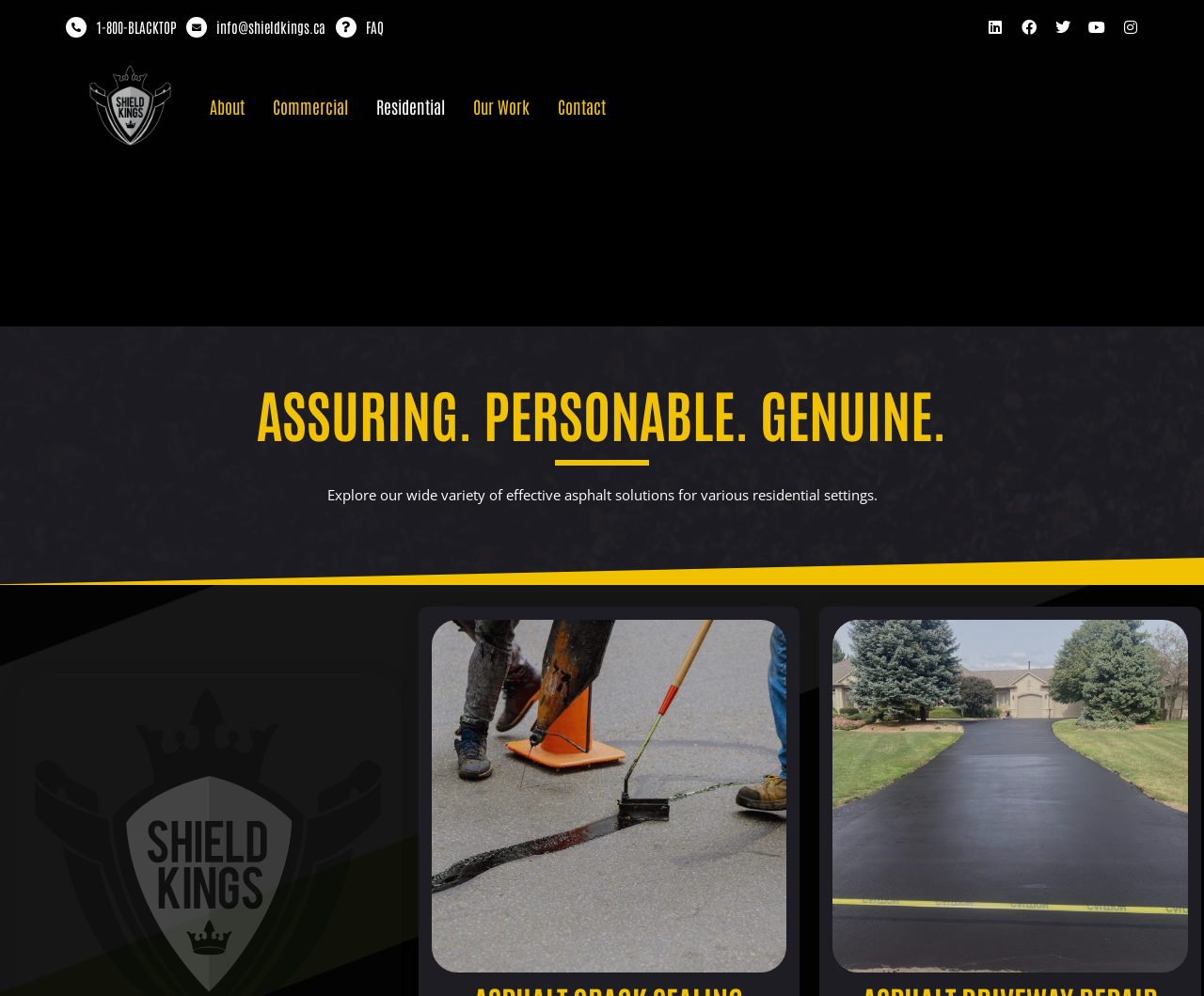How many images are there on the page?
Examine the image and provide an in-depth answer to the question.

I looked at the figure elements on the page and found two images, one with a description 'Road,Surface,Restoration,Work,In,The,Worker,Performs,On,Road' and another with a description 'IMG-0589'.